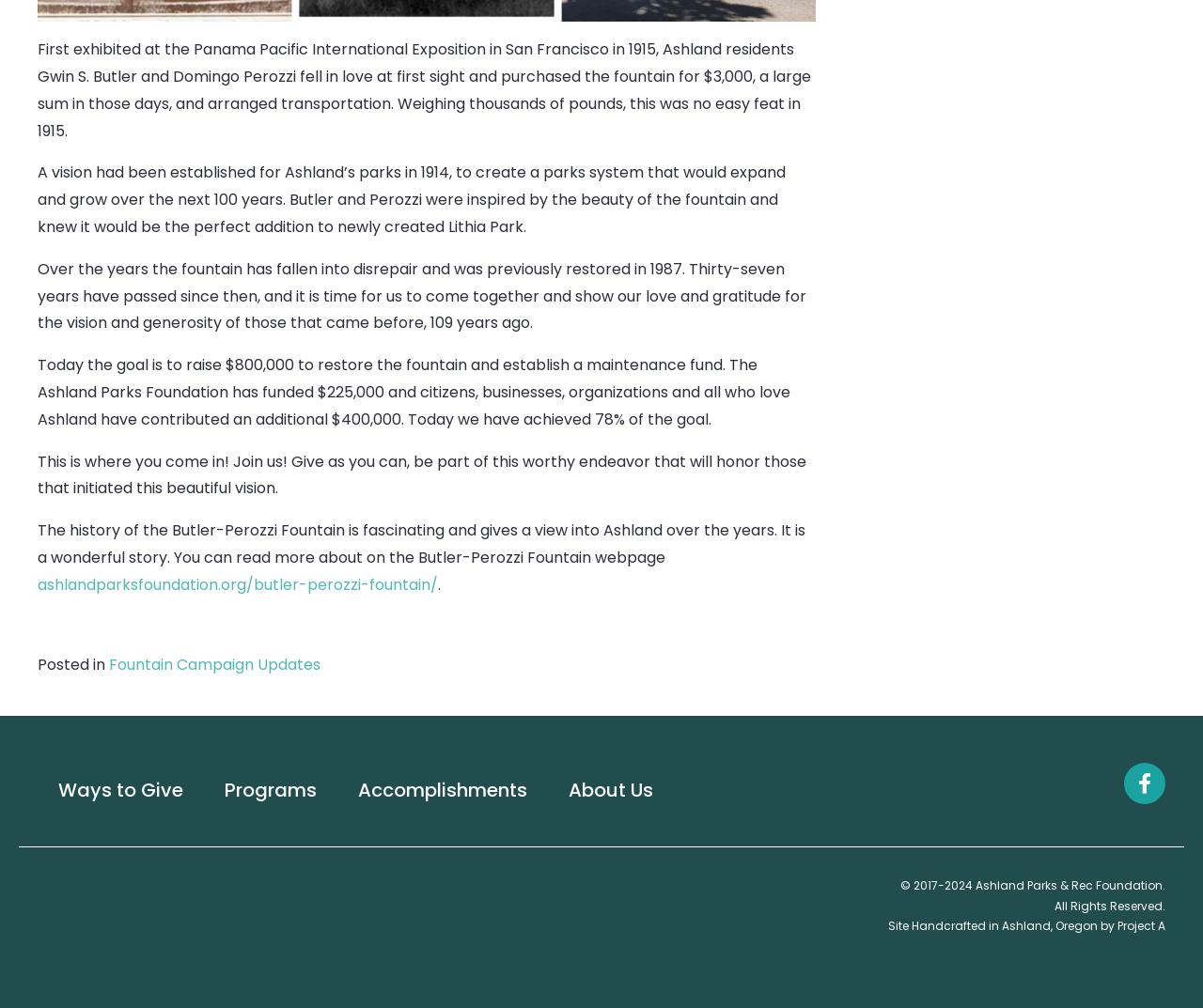Answer the question using only a single word or phrase: 
What is the goal of the current restoration campaign?

Raise $800,000